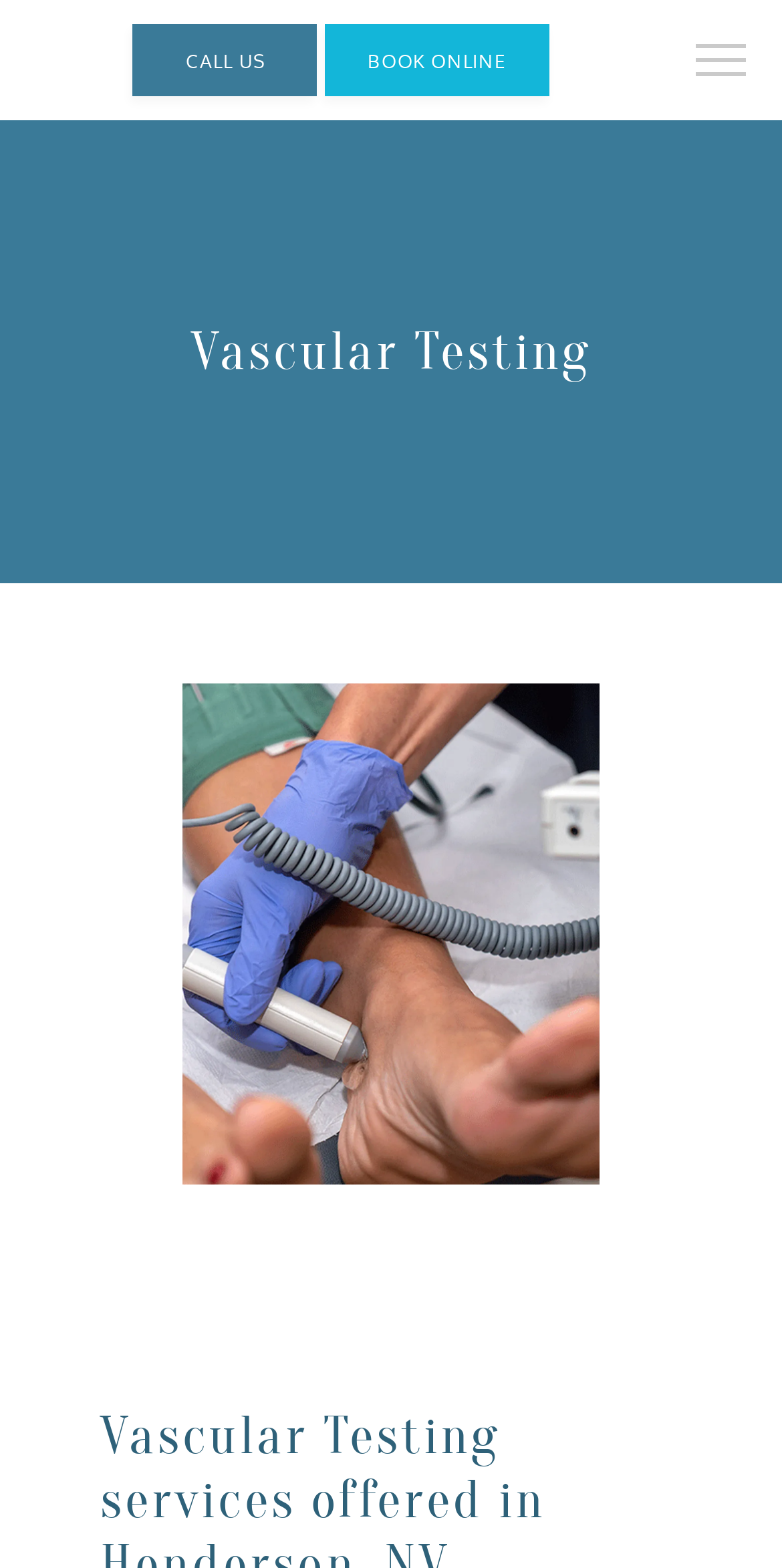Find and indicate the bounding box coordinates of the region you should select to follow the given instruction: "Click the CONTACT link".

[0.154, 0.934, 0.391, 0.971]